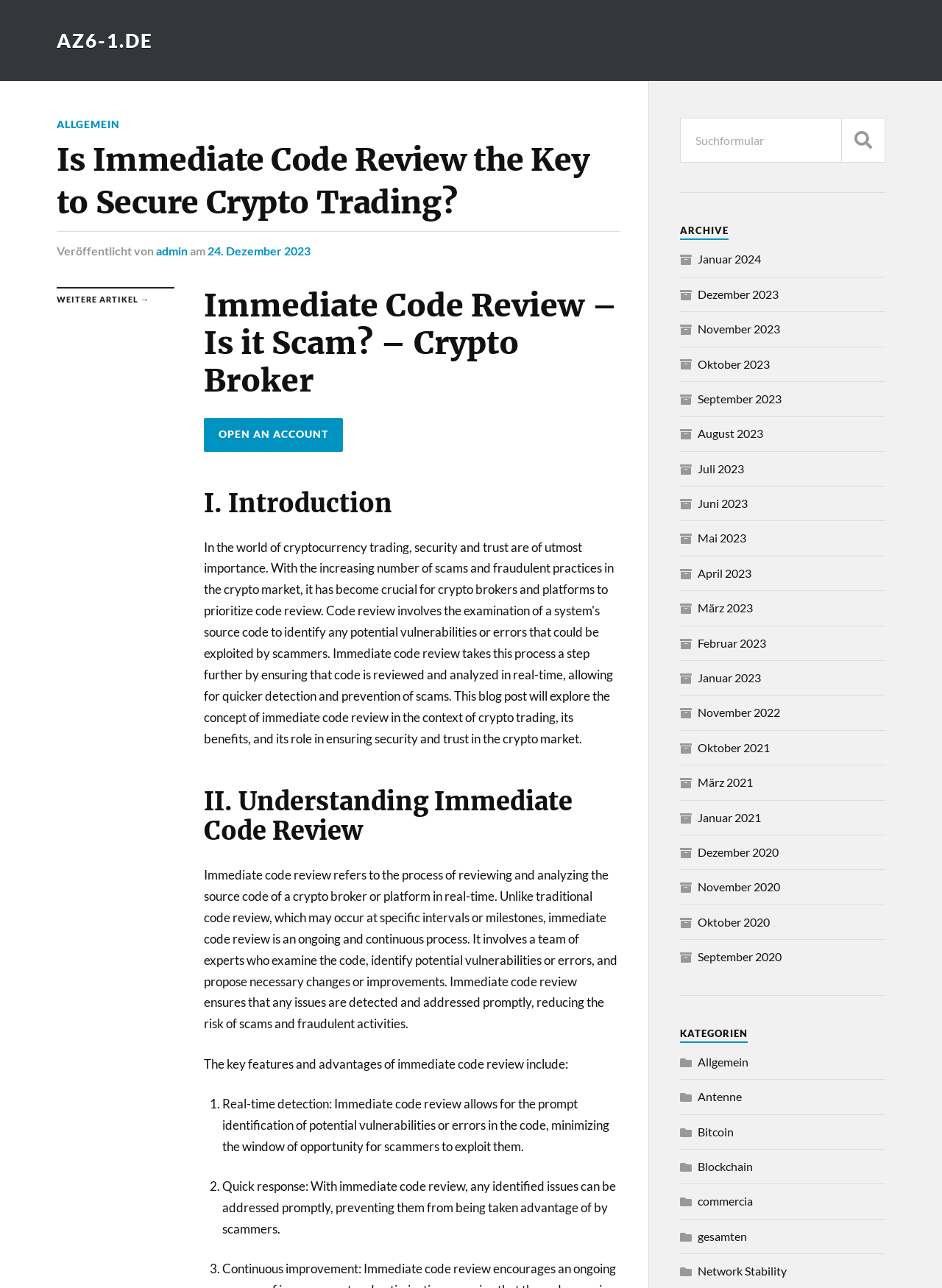Given the element description Open An Account, specify the bounding box coordinates of the corresponding UI element in the format (top-left x, top-left y, bottom-right x, bottom-right y). All values must be between 0 and 1.

[0.216, 0.325, 0.364, 0.351]